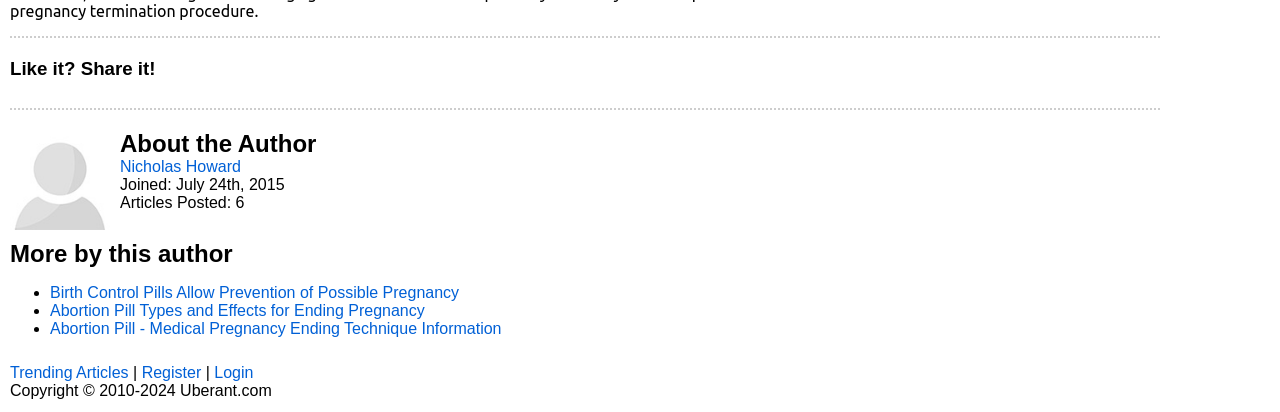Use a single word or phrase to answer the question:
What is the copyright year range?

2010-2024